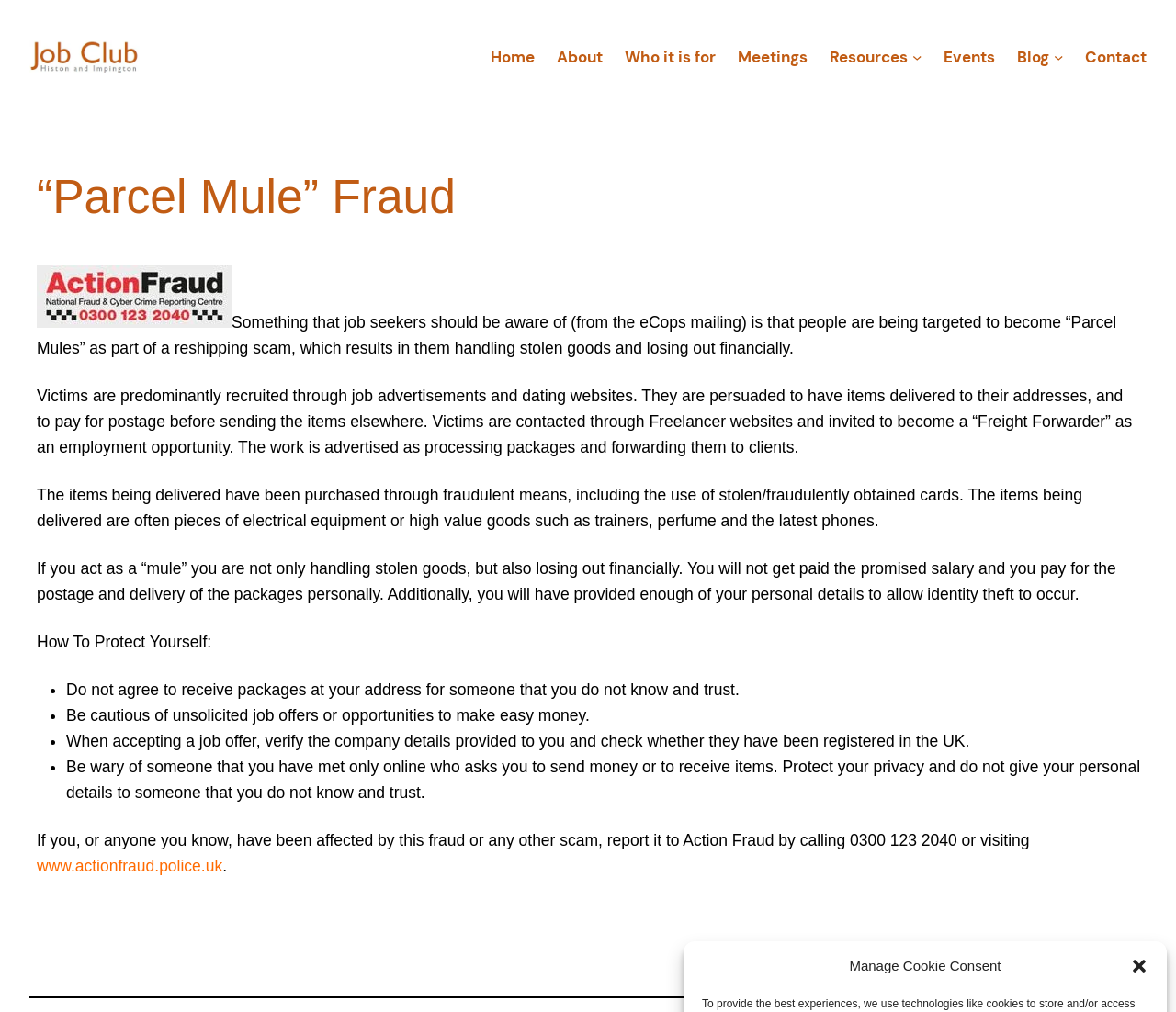Please find and provide the title of the webpage.

“Parcel Mule” Fraud